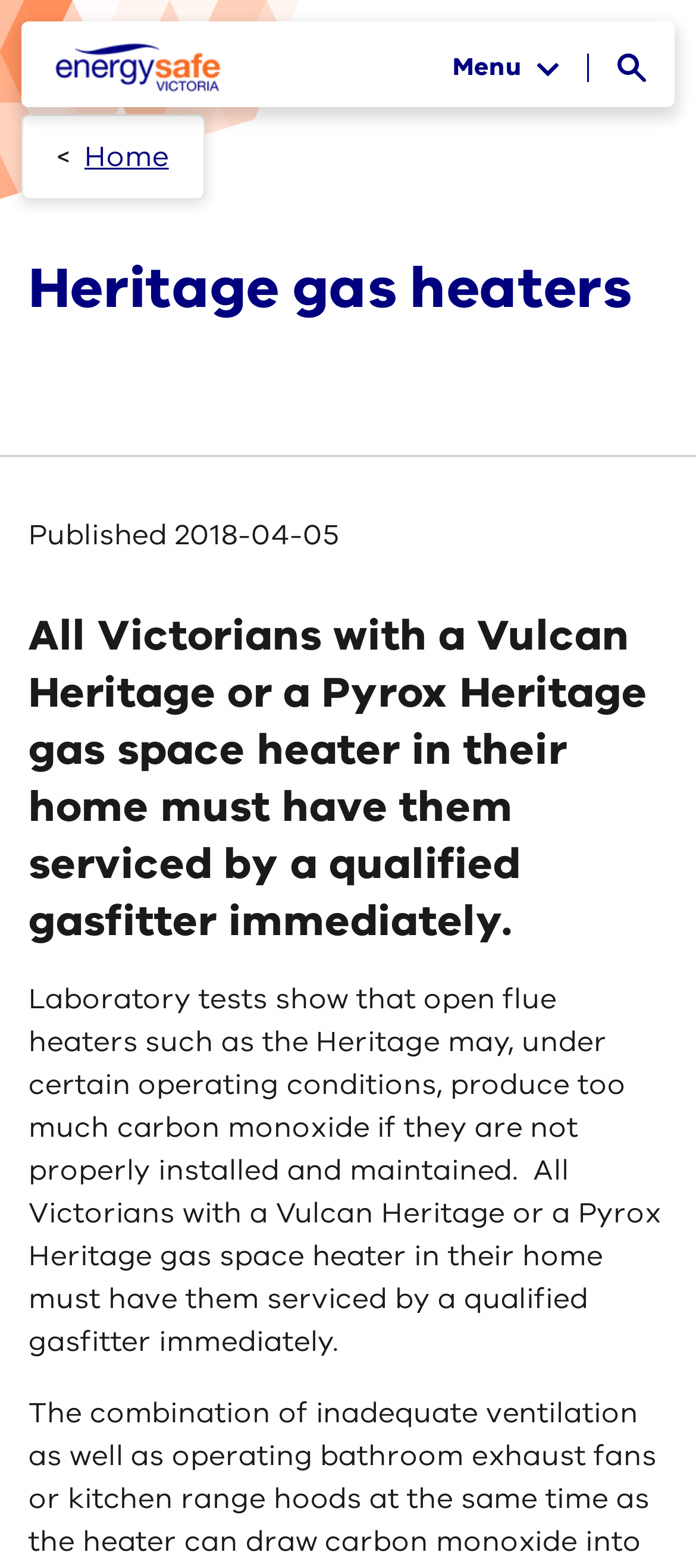Refer to the image and provide an in-depth answer to the question:
What is the publication date of the webpage content?

The webpage contains a static text element that indicates the publication date of the content, which is 2018-04-05.